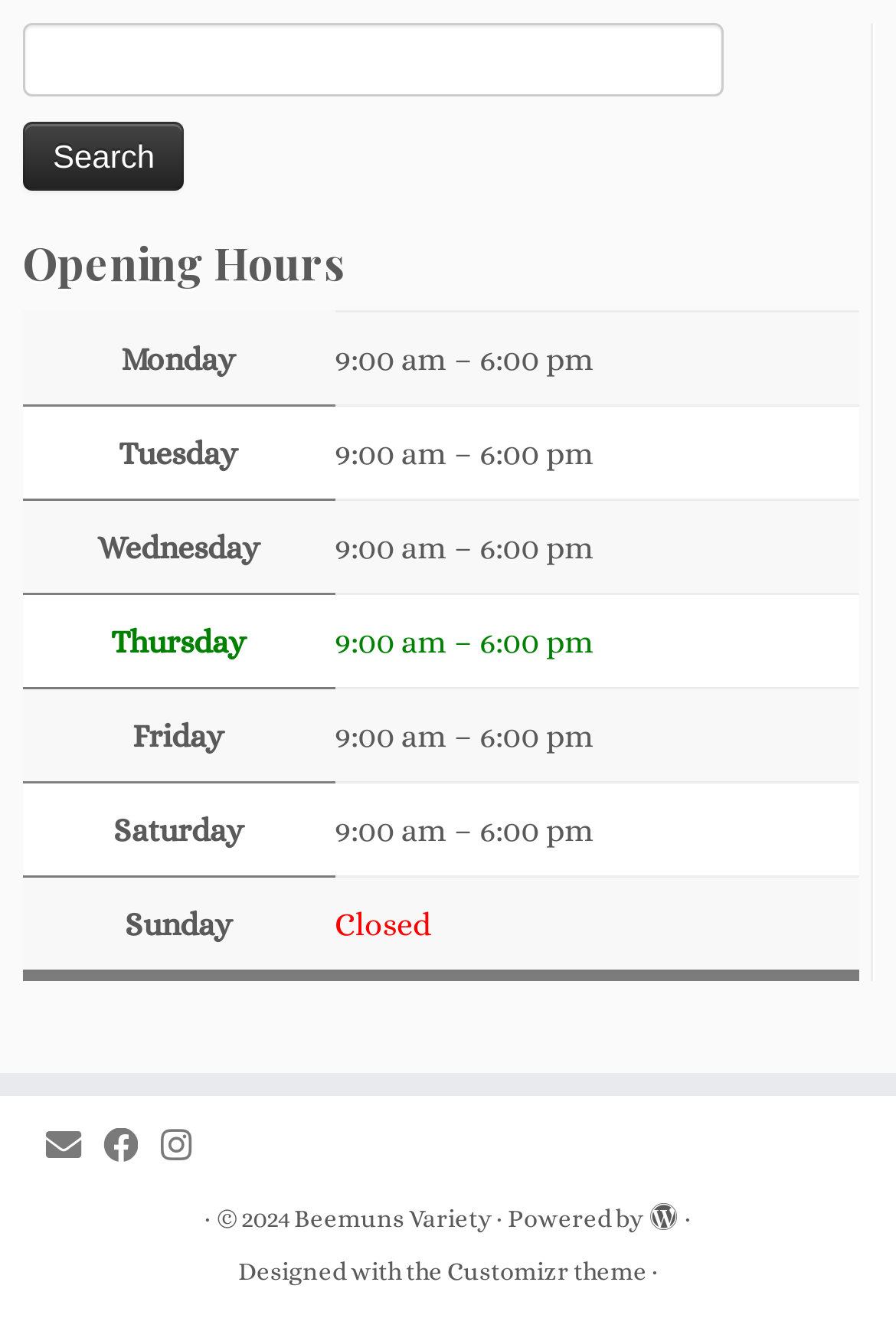Please study the image and answer the question comprehensively:
What are the opening hours on Monday?

The opening hours can be found in the table section of the webpage, which lists the days of the week and their corresponding hours. According to the table, on Monday, the opening hours are from 9:00 am to 6:00 pm.